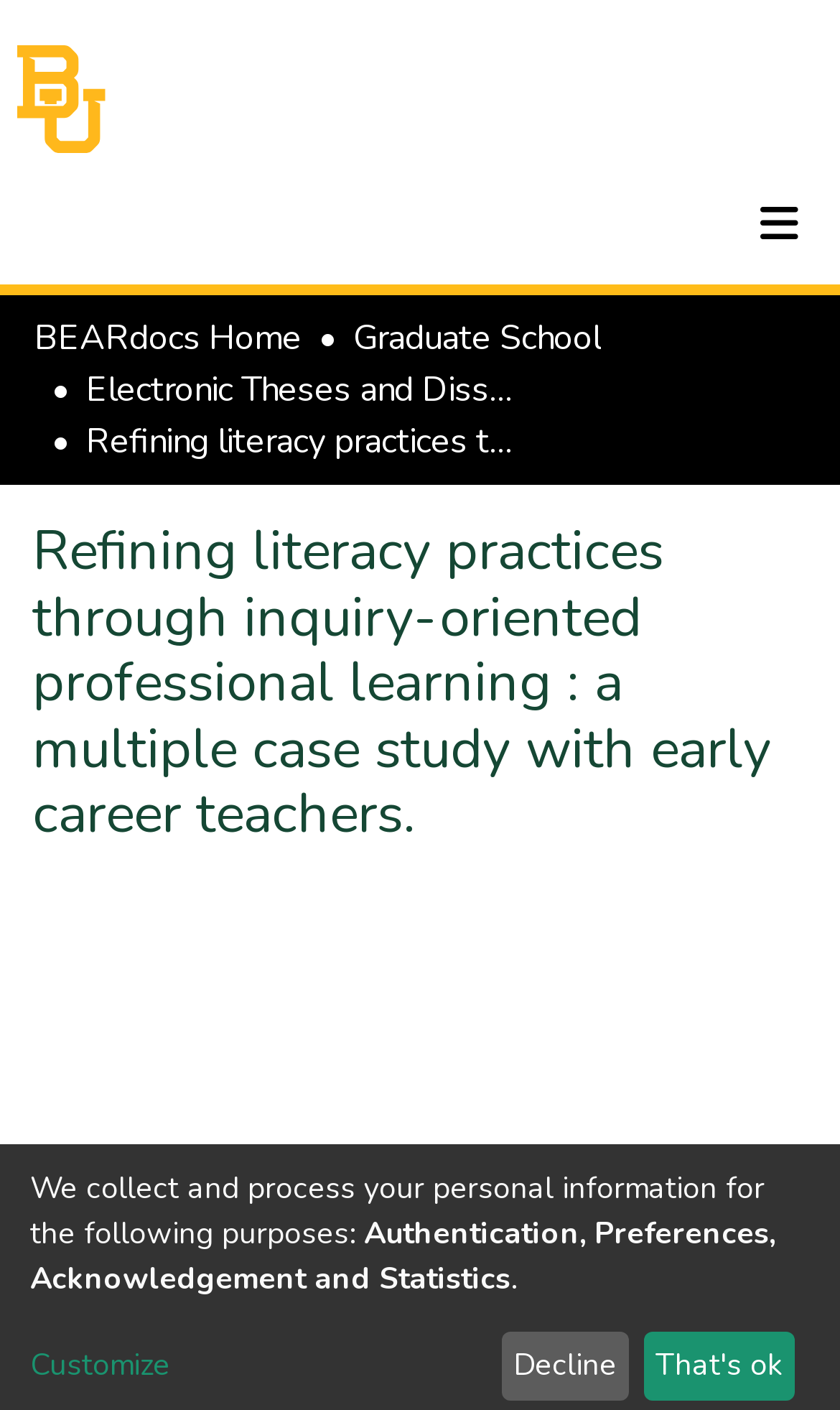Extract the top-level heading from the webpage and provide its text.

Refining literacy practices through inquiry-oriented professional learning : a multiple case study with early career teachers.